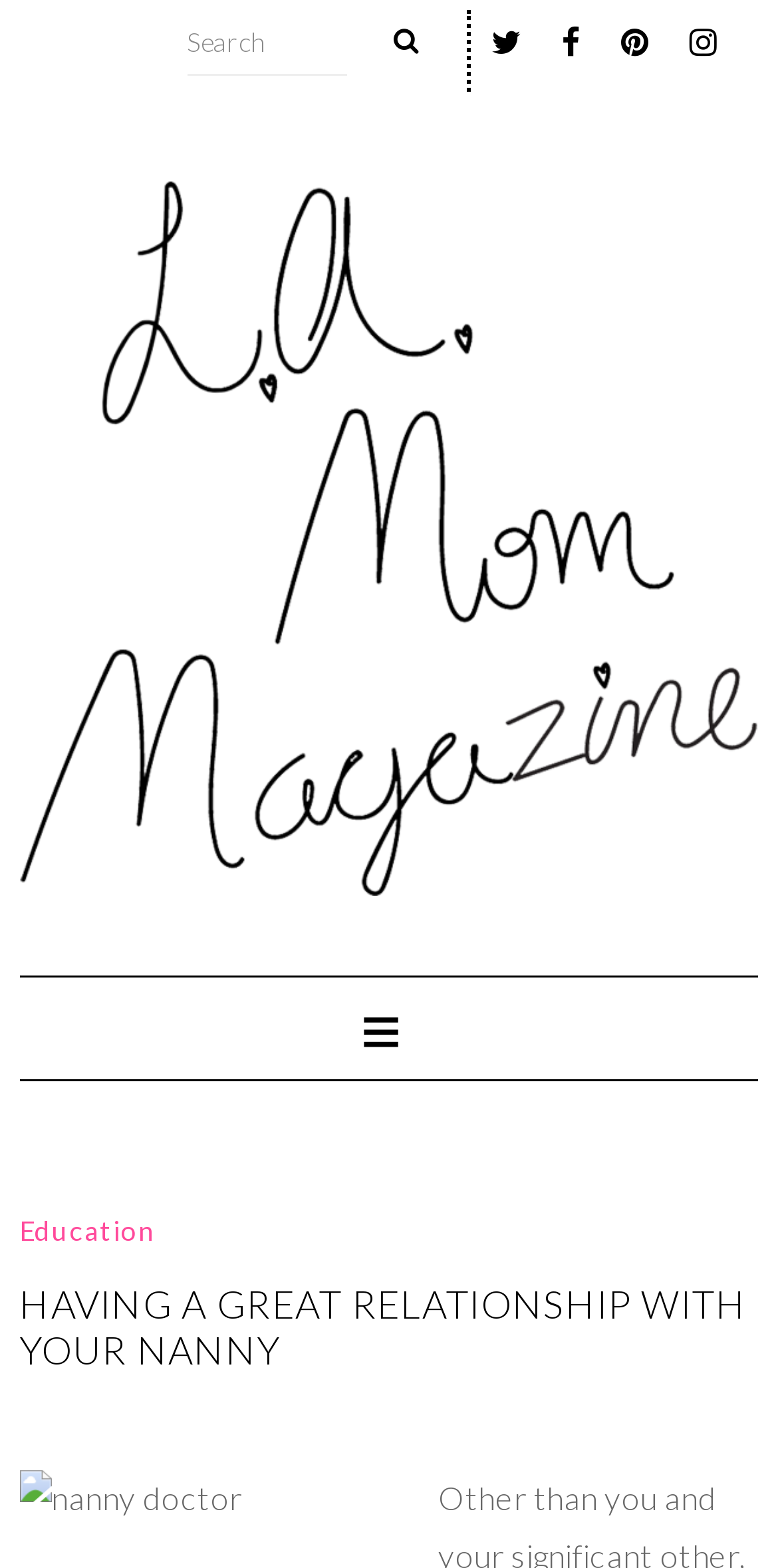Respond to the following question with a brief word or phrase:
What is the topic of the article?

Having a great relationship with your nanny